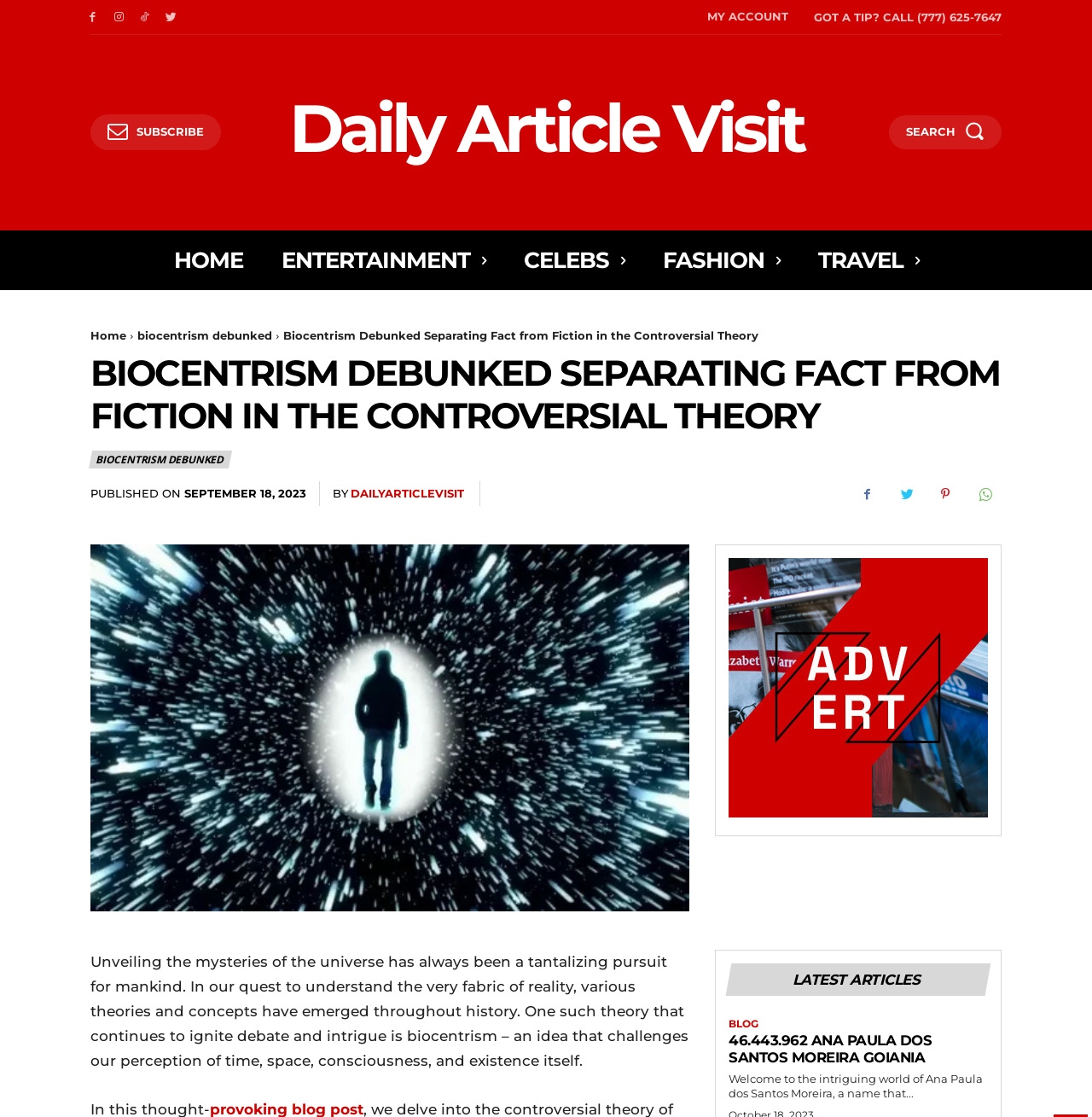Give a short answer using one word or phrase for the question:
What is the date of publication of the article?

SEPTEMBER 18, 2023